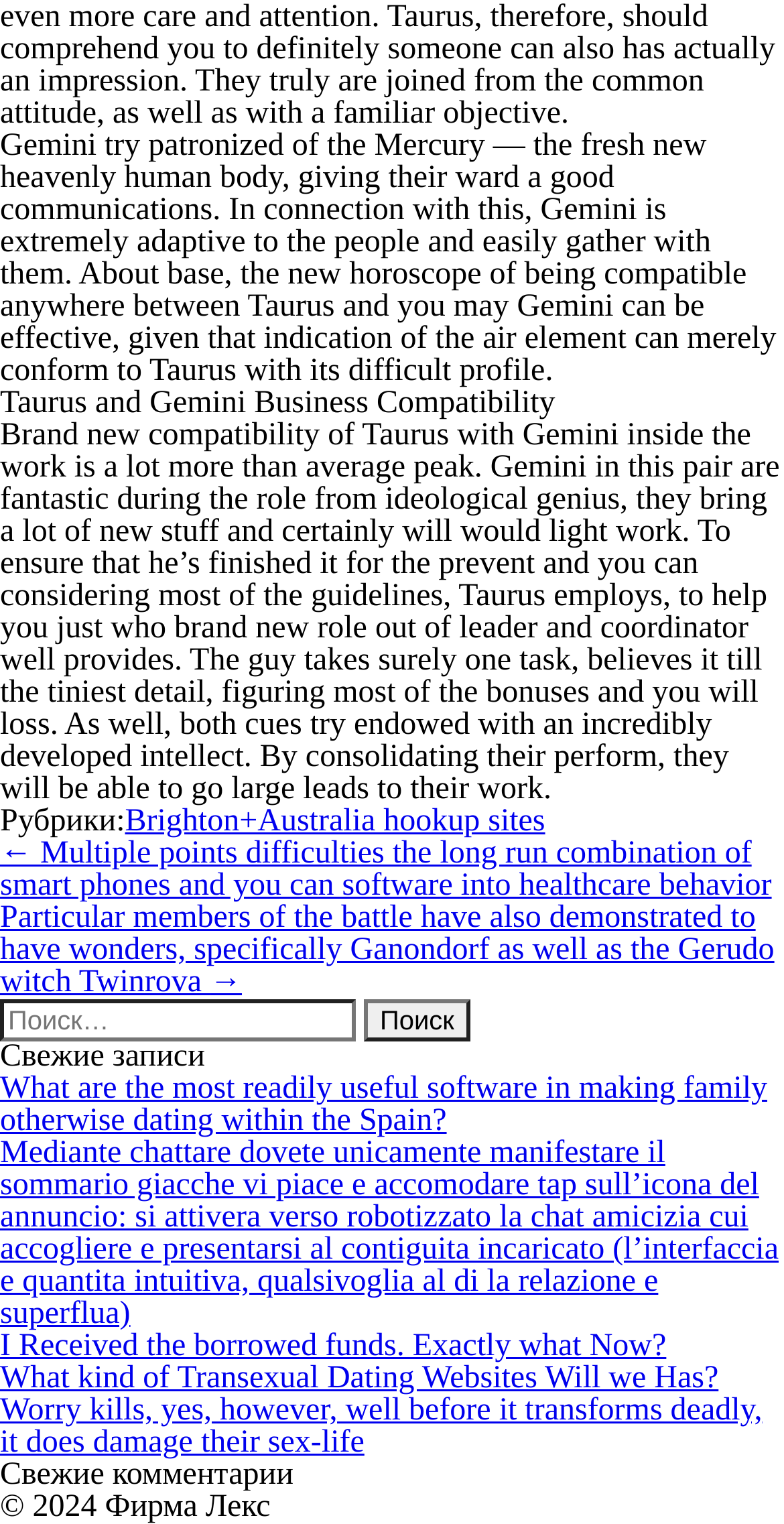Pinpoint the bounding box coordinates of the clickable area needed to execute the instruction: "Email Us". The coordinates should be specified as four float numbers between 0 and 1, i.e., [left, top, right, bottom].

None